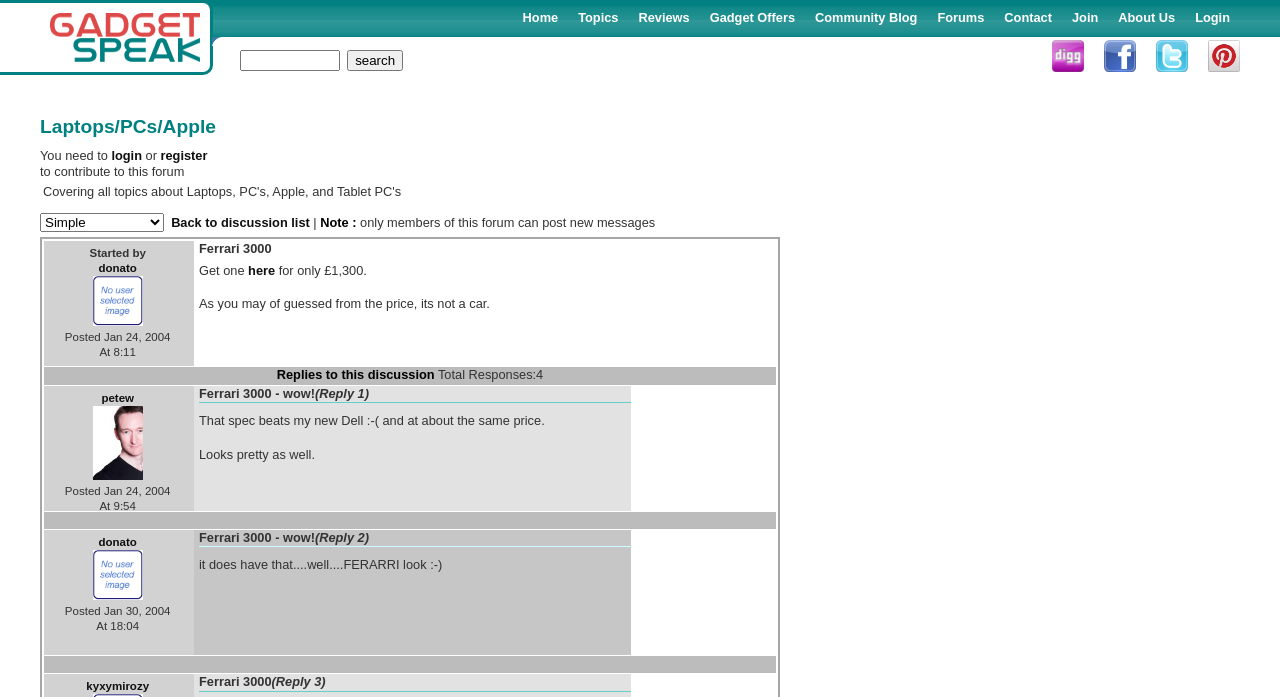Locate the bounding box coordinates of the area that needs to be clicked to fulfill the following instruction: "search in the forum". The coordinates should be in the format of four float numbers between 0 and 1, namely [left, top, right, bottom].

[0.188, 0.072, 0.315, 0.102]